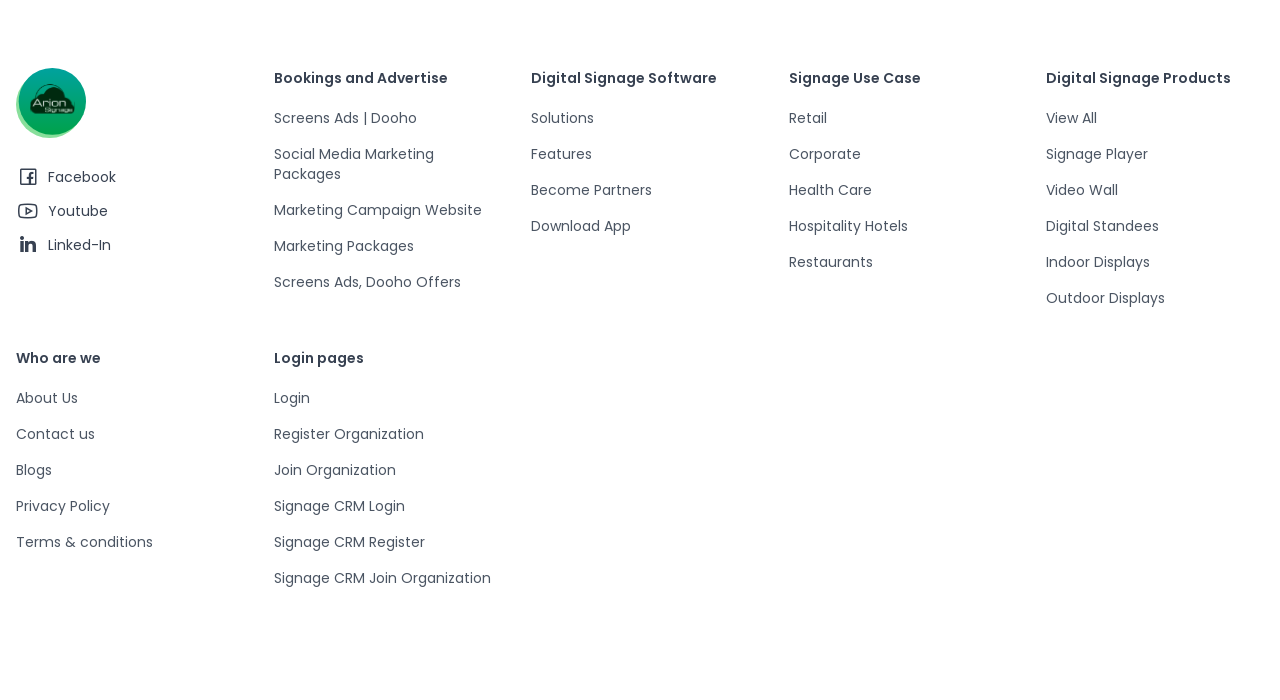Pinpoint the bounding box coordinates for the area that should be clicked to perform the following instruction: "Explore Signage Use Case".

[0.616, 0.097, 0.786, 0.125]